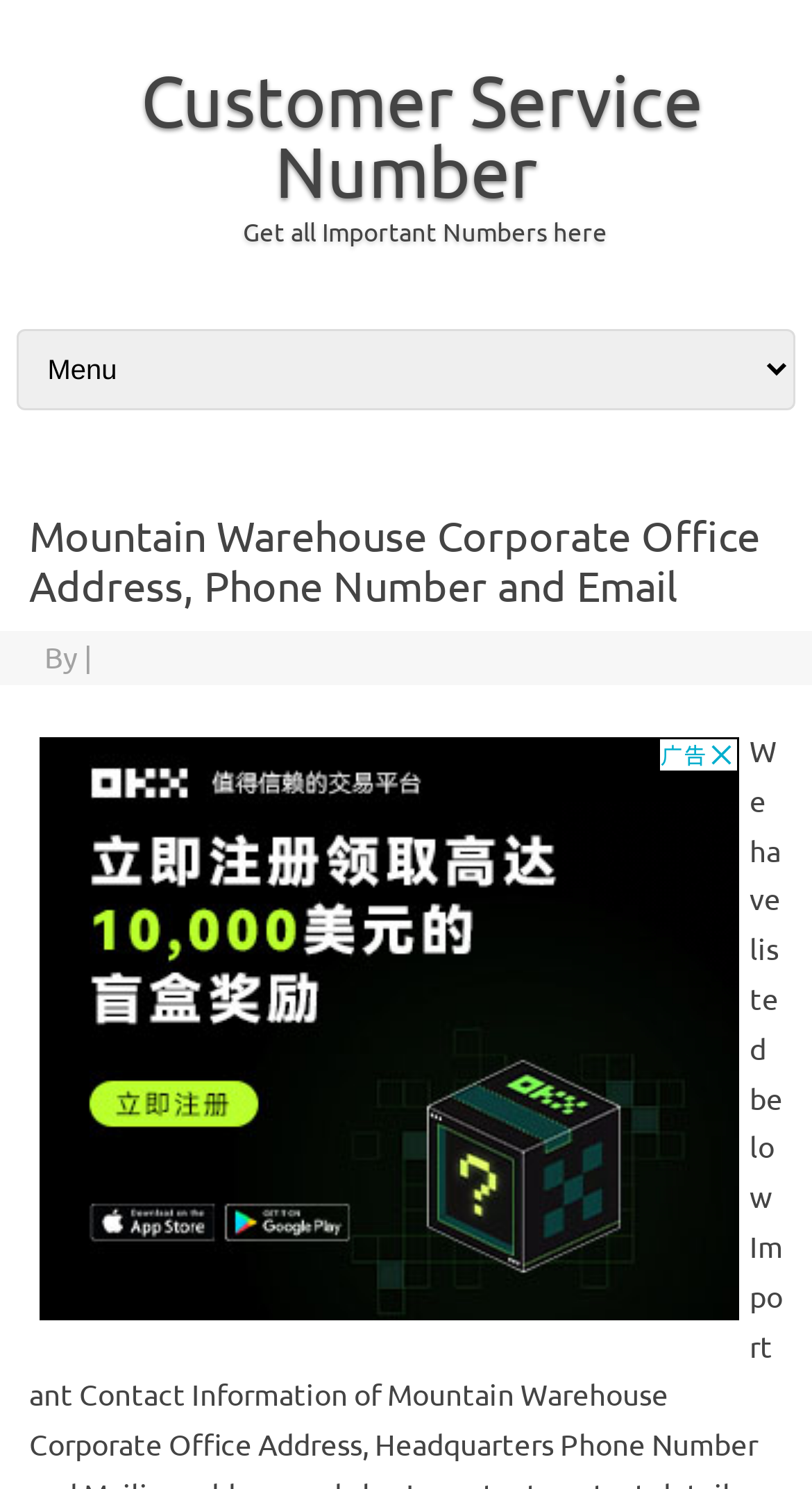Identify the bounding box for the given UI element using the description provided. Coordinates should be in the format (top-left x, top-left y, bottom-right x, bottom-right y) and must be between 0 and 1. Here is the description: Customer Service Number

[0.135, 0.039, 0.865, 0.143]